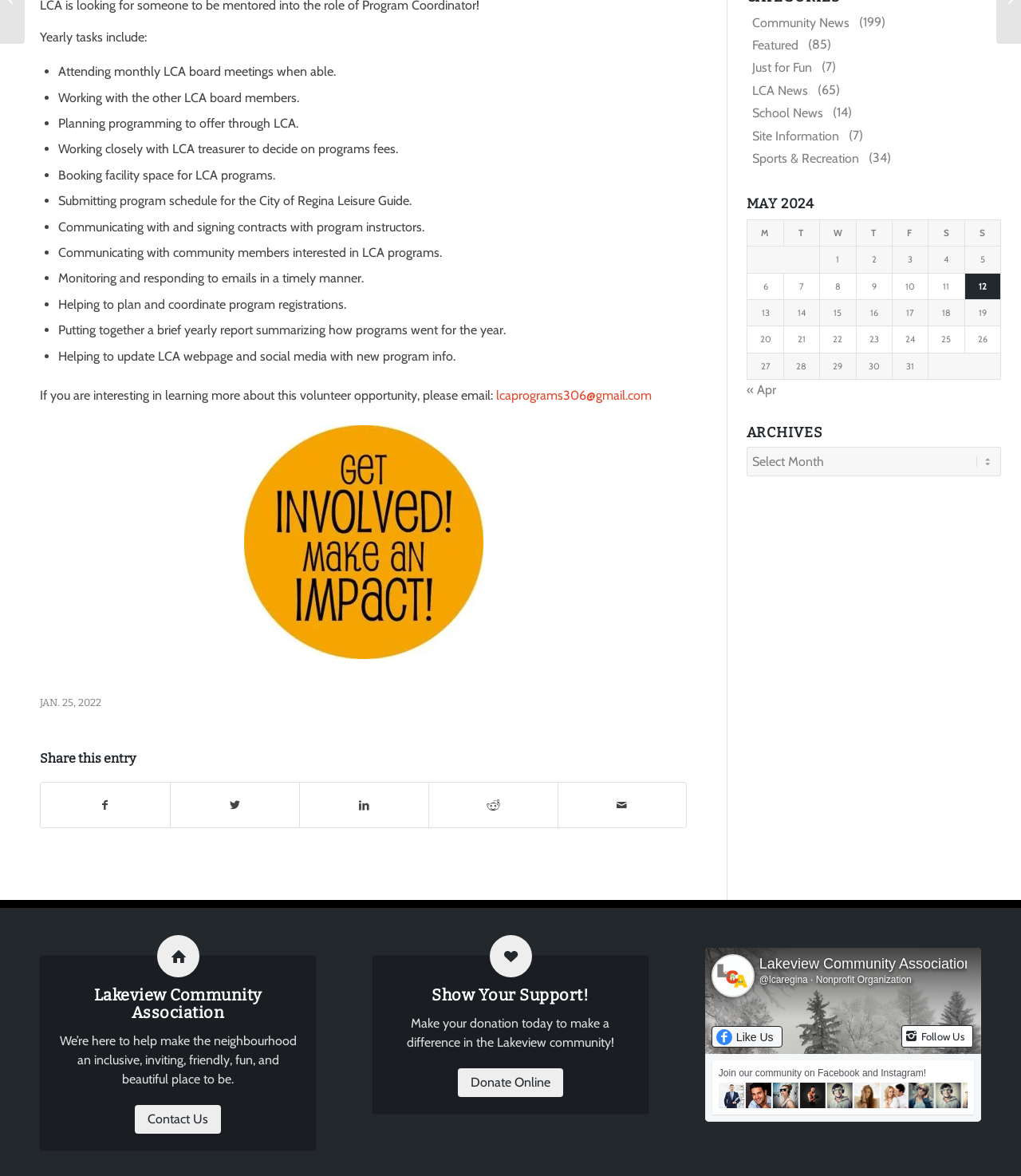Locate the bounding box of the UI element with the following description: "« Apr".

[0.732, 0.325, 0.76, 0.338]